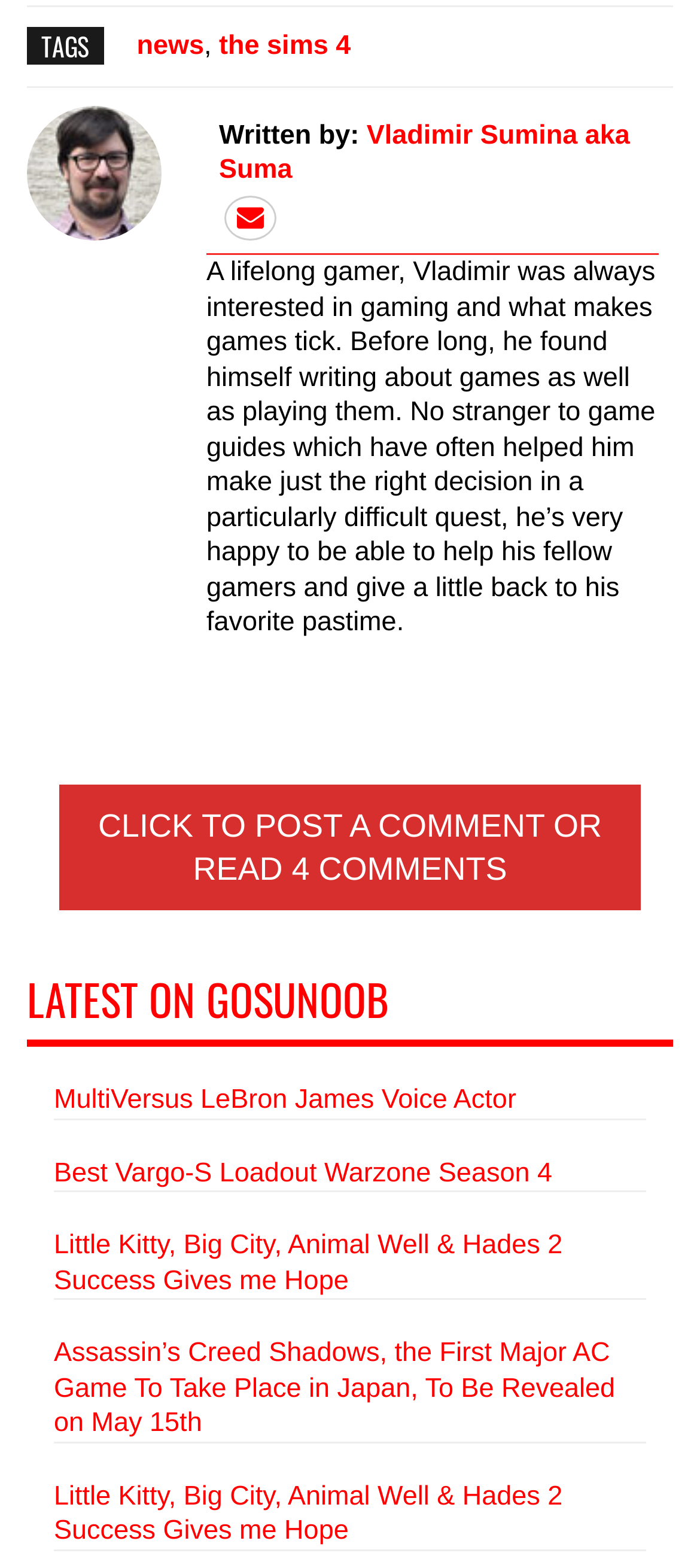What is the topic of the latest article?
Using the visual information, respond with a single word or phrase.

MultiVersus LeBron James Voice Actor